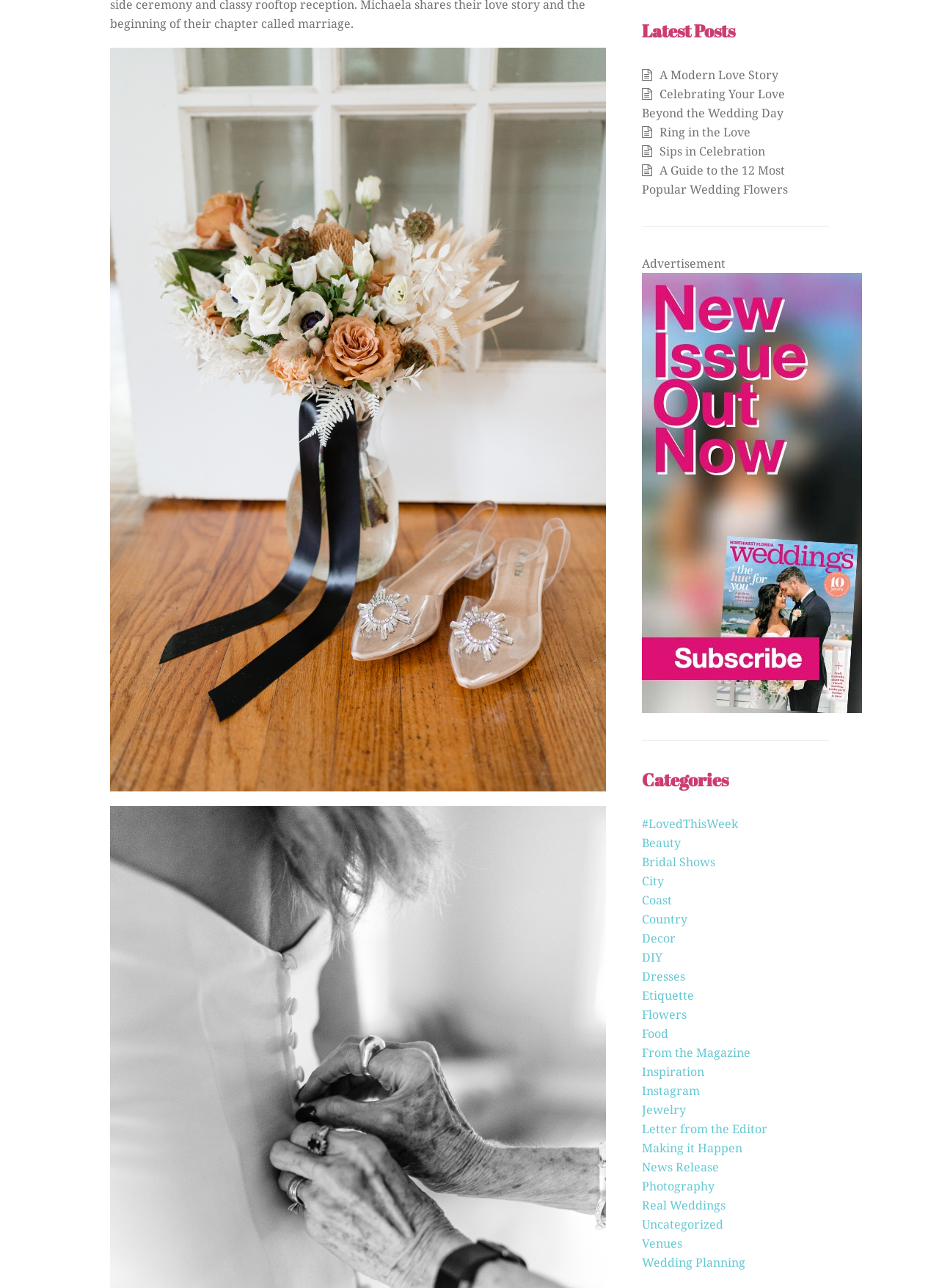What is the title of the first post?
Using the information from the image, answer the question thoroughly.

The title of the first post can be found by looking at the link elements under the 'Latest Posts' heading. The first link element has the OCR text ' A Modern Love Story', which indicates that the title of the first post is 'A Modern Love Story'.